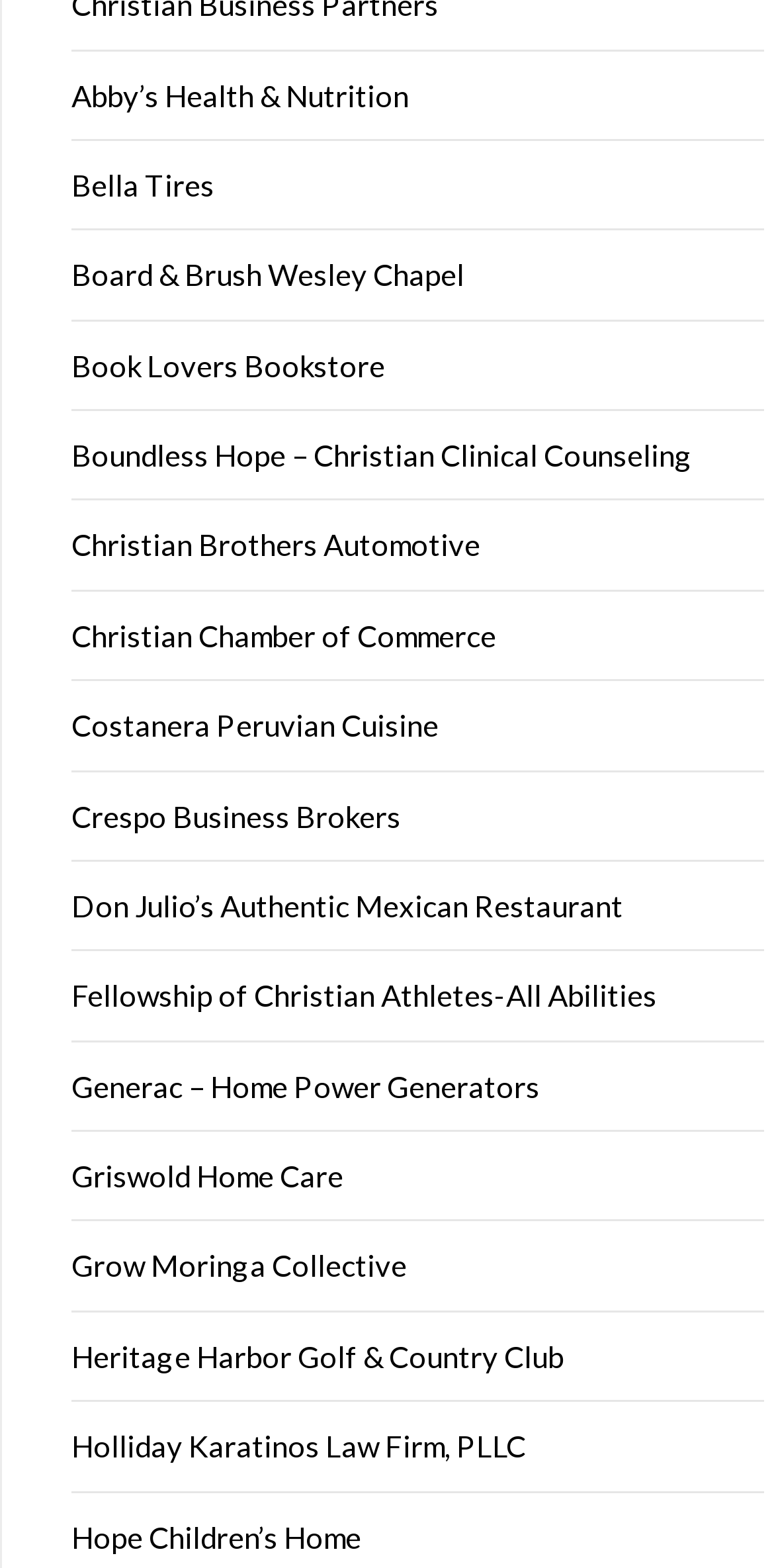Provide a brief response to the question below using a single word or phrase: 
What is the last link on the webpage?

Hope Children’s Home